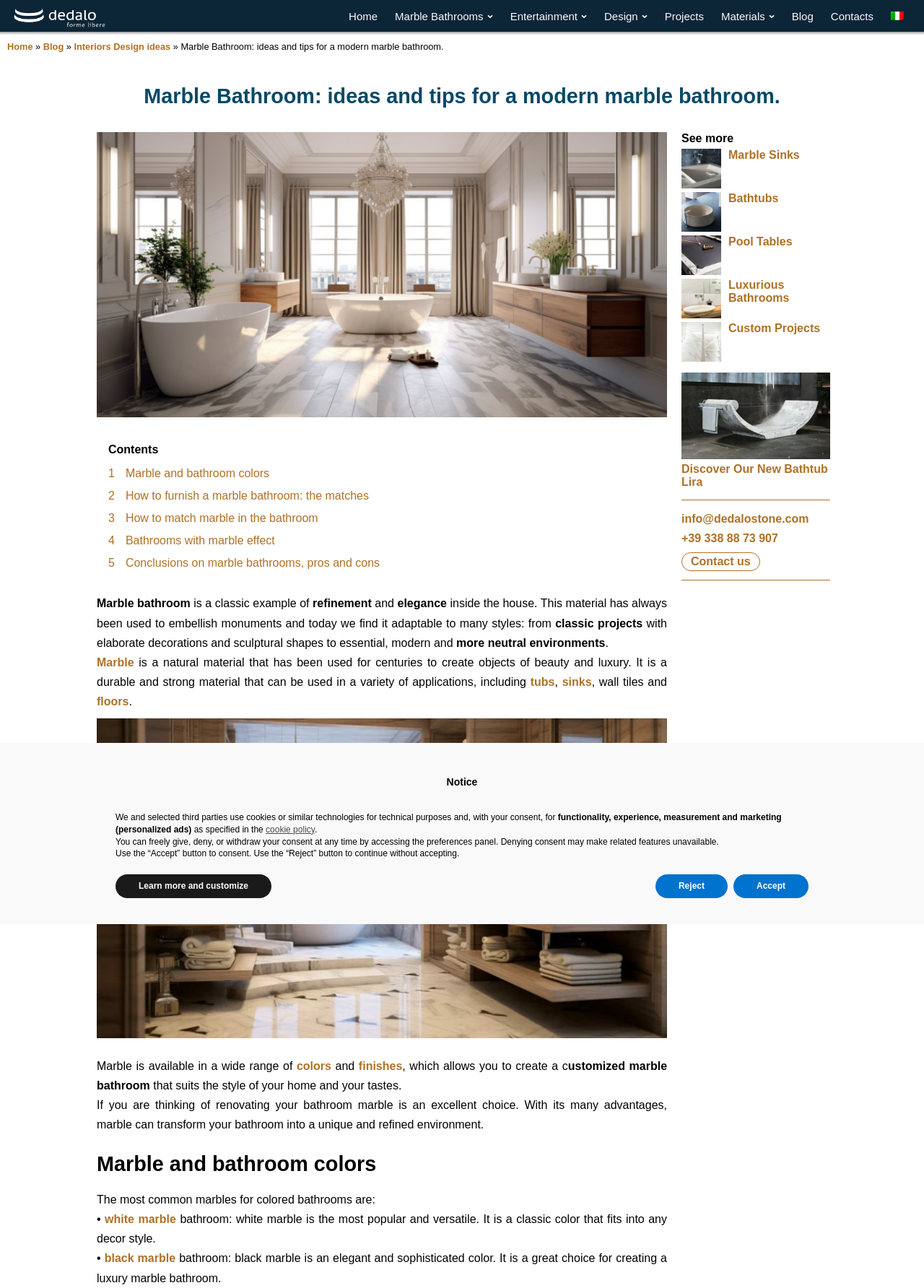Determine the bounding box coordinates of the area to click in order to meet this instruction: "Click on the 'Marble Bathrooms' link".

[0.427, 0.008, 0.533, 0.017]